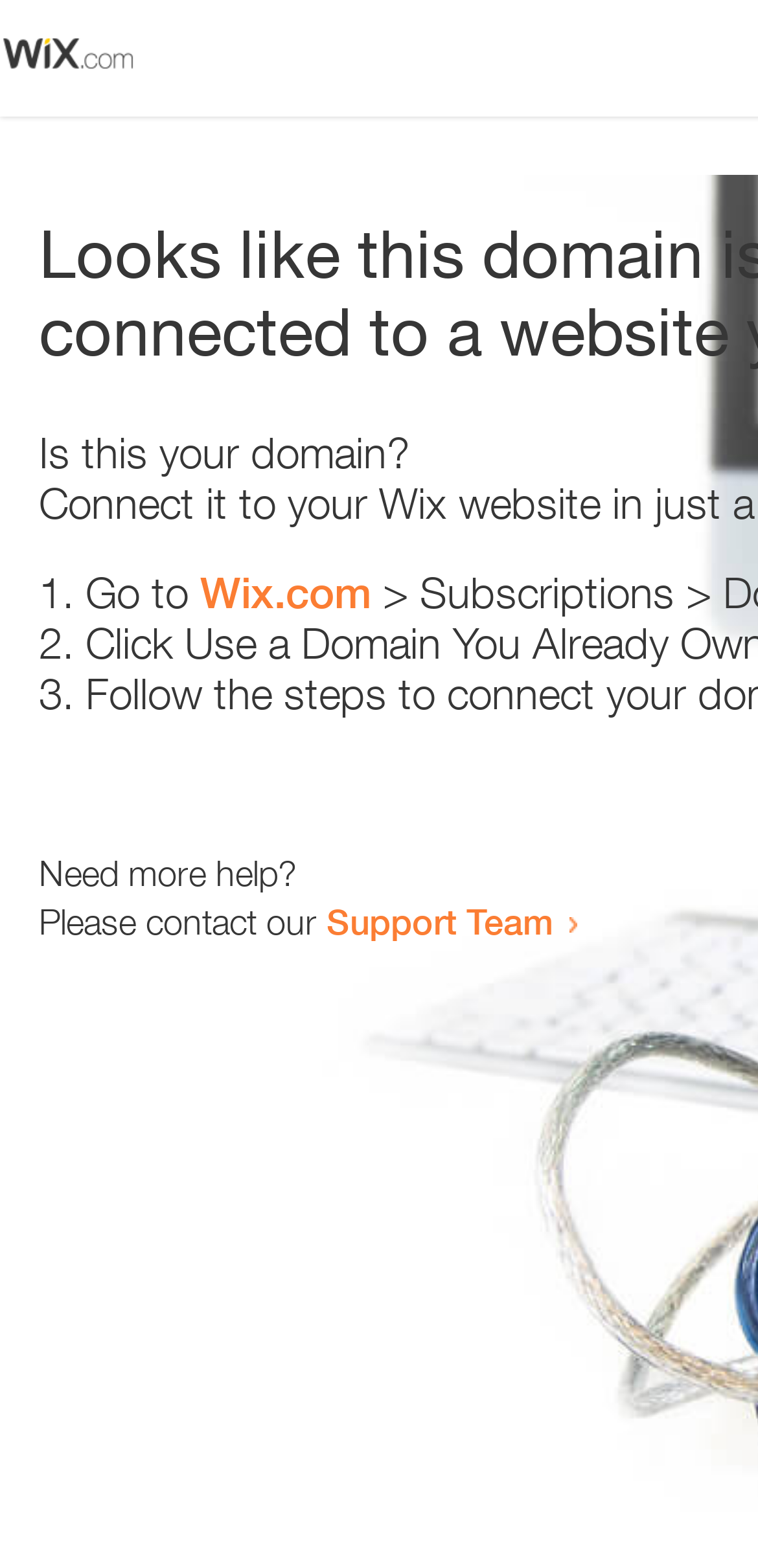Given the following UI element description: "Support Team", find the bounding box coordinates in the webpage screenshot.

[0.431, 0.574, 0.731, 0.601]